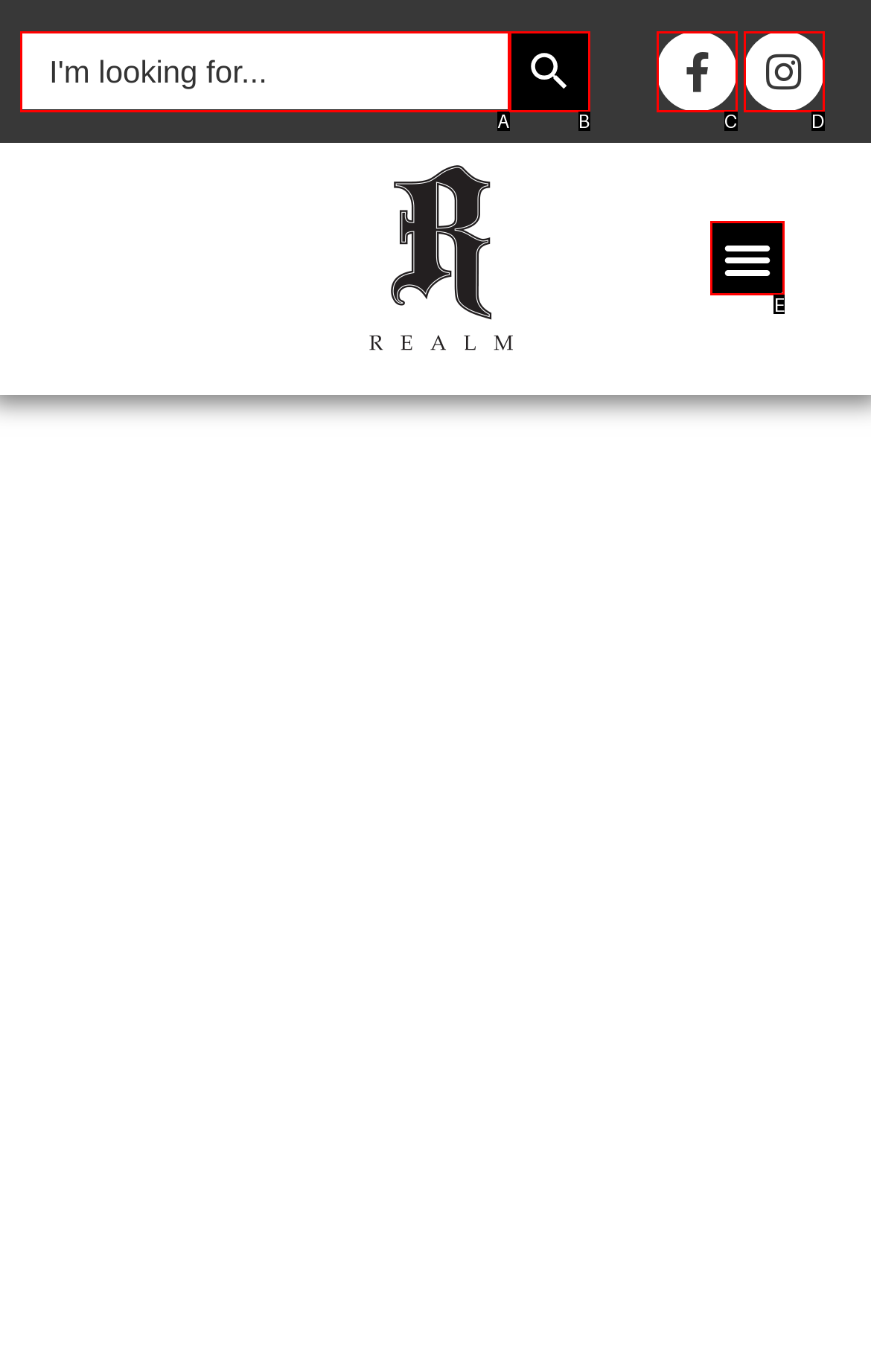From the description: Instagram, identify the option that best matches and reply with the letter of that option directly.

D